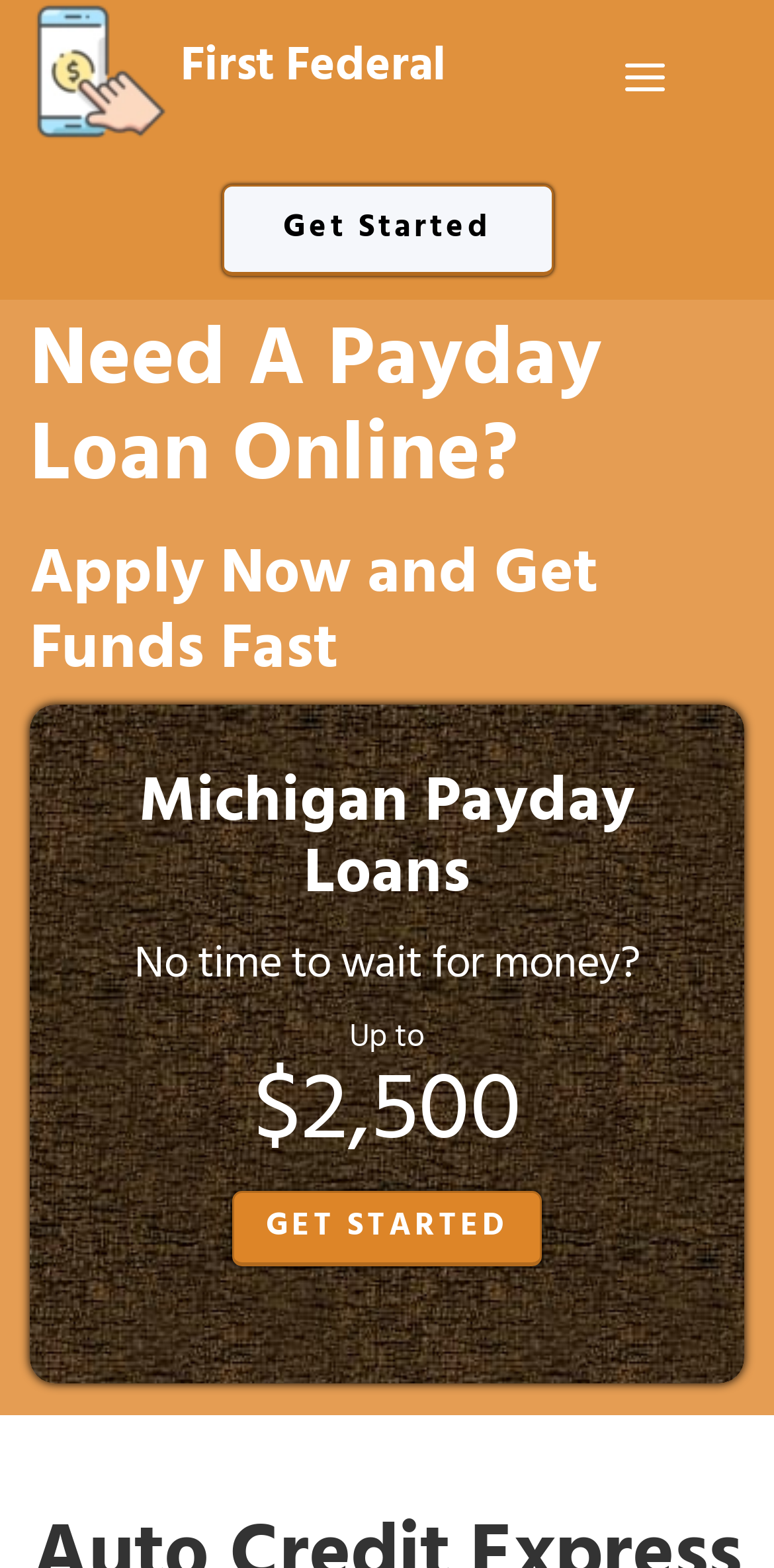What is the tone of the webpage?
Based on the screenshot, provide a one-word or short-phrase response.

Urgent